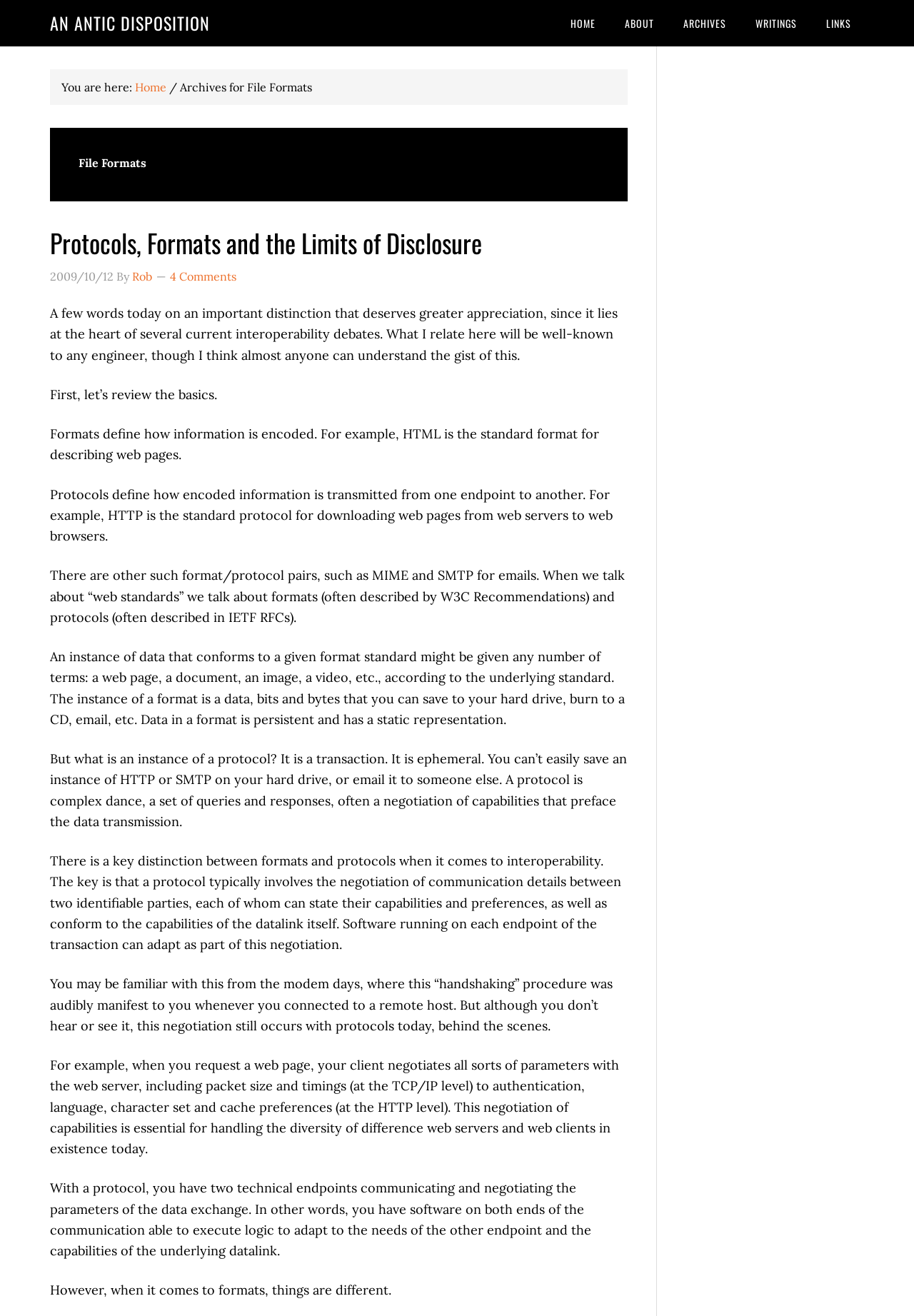Identify the bounding box coordinates of the clickable region necessary to fulfill the following instruction: "Click the 'HOME' link". The bounding box coordinates should be four float numbers between 0 and 1, i.e., [left, top, right, bottom].

[0.61, 0.0, 0.666, 0.035]